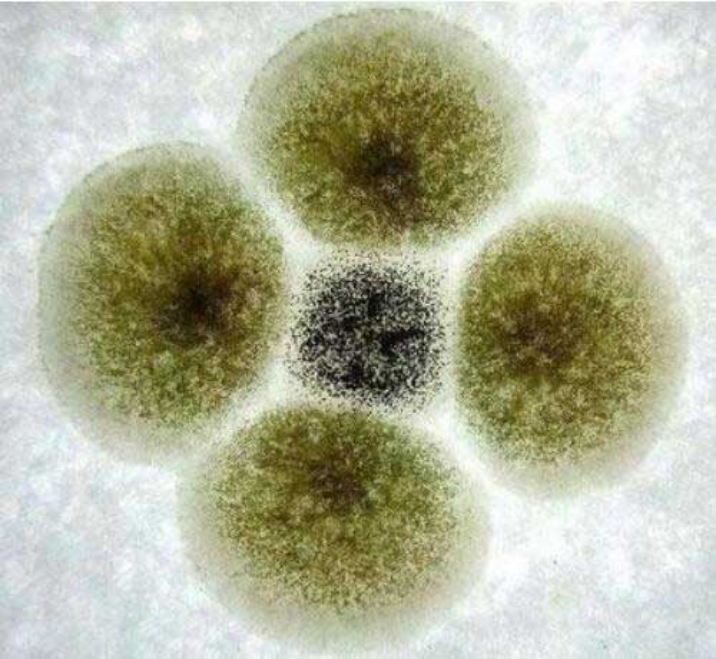Illustrate the image with a detailed caption.

The image presents a close-up microscopic view of mycotoxins, showcasing a distinctive arrangement resembling a flower. In the center, a cluster of dark spores is surrounded by five lighter, fuzzy structures that exhibit varying shades of brown and green. This visual representation emphasizes the complex and often harmful nature of mycotoxins, which are toxic compounds produced by certain molds. The context aligns with the article titled "What are mycotoxins?" on the BALLYA blog, indicating a focus on food safety and the implications of mycotoxins in the food supply chain.